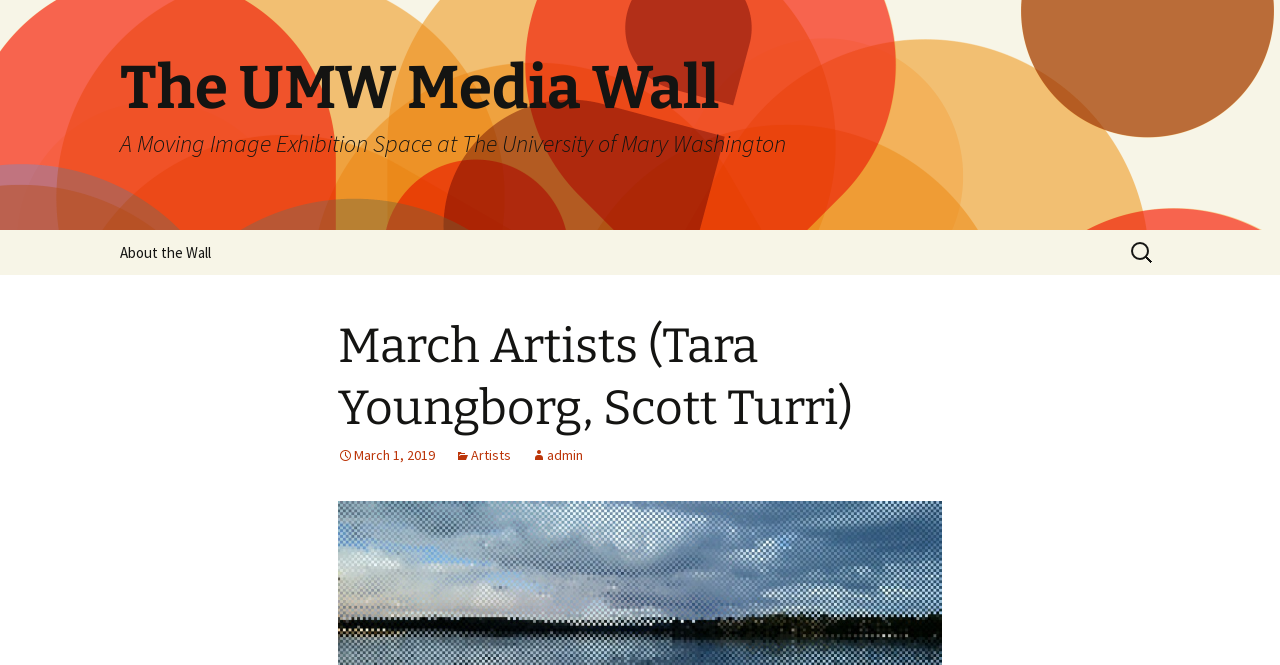Generate a thorough caption that explains the contents of the webpage.

The webpage is about the UMW Media Wall, a moving image exhibition space at the University of Mary Washington. At the top-left corner, there is a link to the main page of the UMW Media Wall, accompanied by two headings that provide the title and subtitle of the webpage. Below these elements, there is a "Skip to content" link.

On the top-right corner, there is a search bar with a label "Search for:" and a search box. Below the search bar, there are several links and headings related to the exhibition. The main content of the webpage appears to be a list of artists and their works, with each item featuring a heading with the artist's name, a link to the artist's page, and additional information such as the date of the exhibition.

There are four links in the main content area, including "March Artists (Tara Youngborg, Scott Turri)" which is a heading, and three other links with icons: "March 1, 2019" with a calendar icon, "Artists" with a person icon, and "admin" with a user icon.